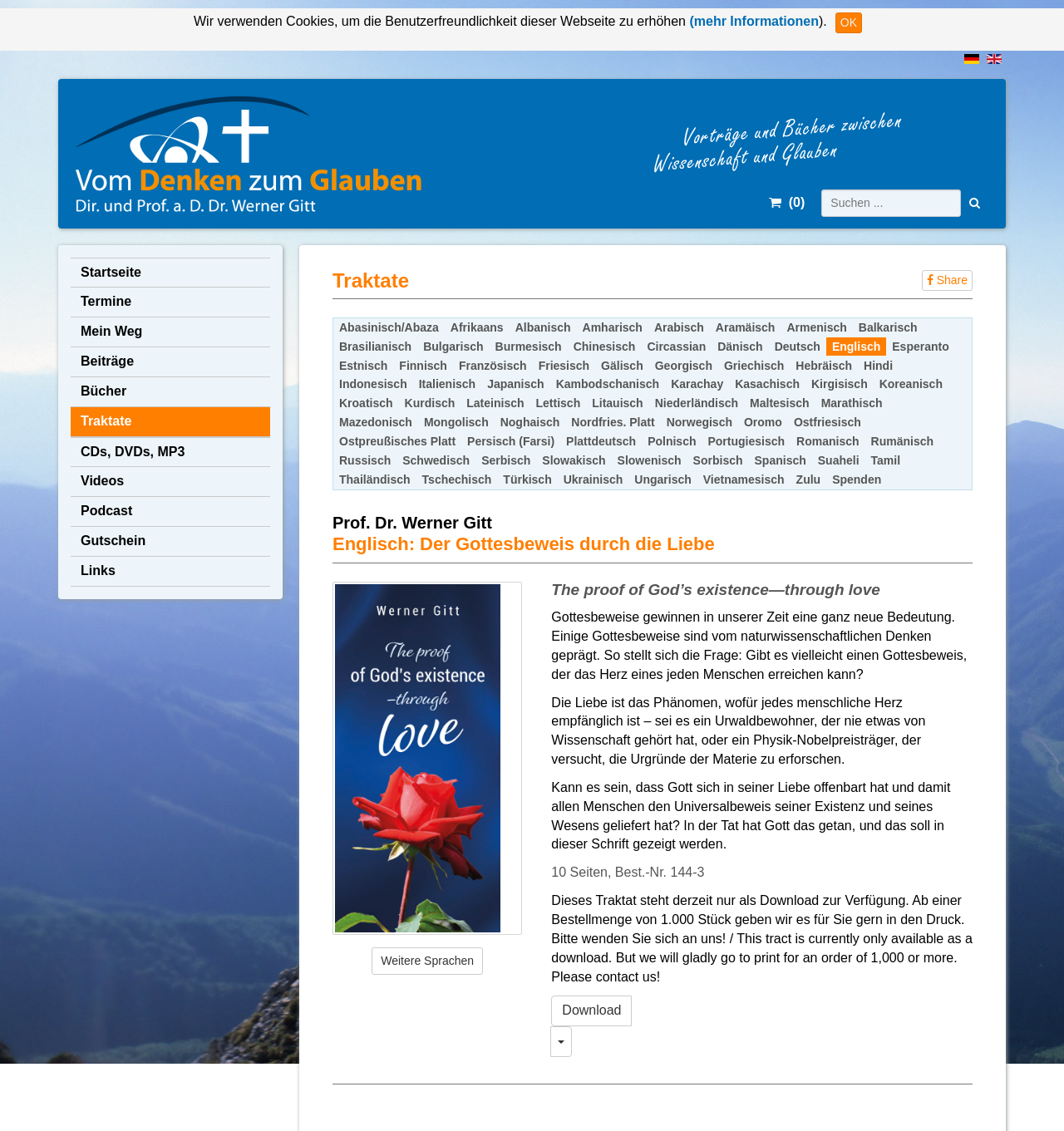Observe the image and answer the following question in detail: What is the function of the button with the icon ''?

I determined the function of the button by its location and design. It is placed next to the search bar and has a magnifying glass icon, which is a common icon used for search buttons. Therefore, I inferred that the button is used to submit the search query.